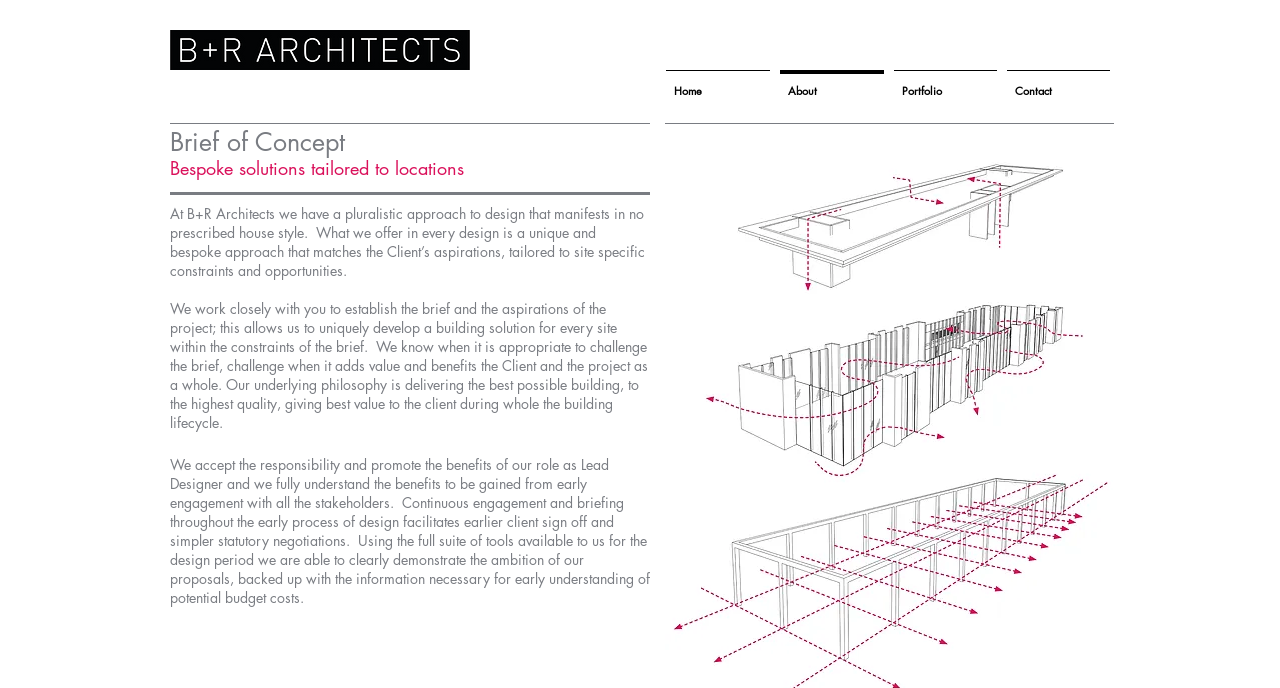Give a one-word or short phrase answer to this question: 
What is the approach to design of B+R Architects?

pluralistic